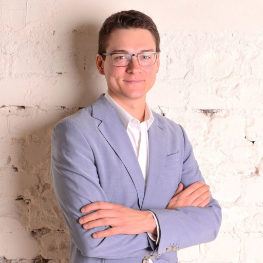Provide a short answer using a single word or phrase for the following question: 
What is the pose of the individual?

Arms crossed